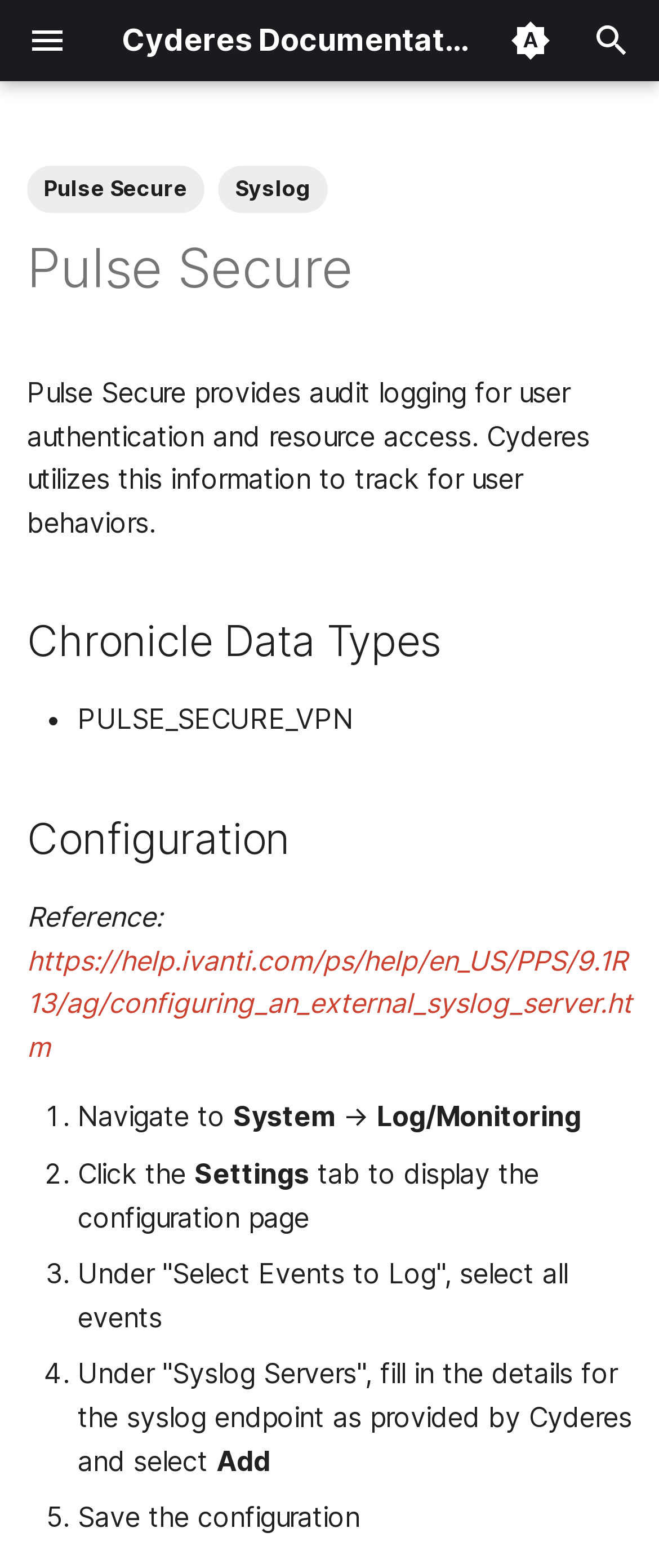Determine the bounding box coordinates of the element's region needed to click to follow the instruction: "Search". Provide these coordinates as four float numbers between 0 and 1, formatted as [left, top, right, bottom].

[0.0, 0.0, 0.297, 0.052]